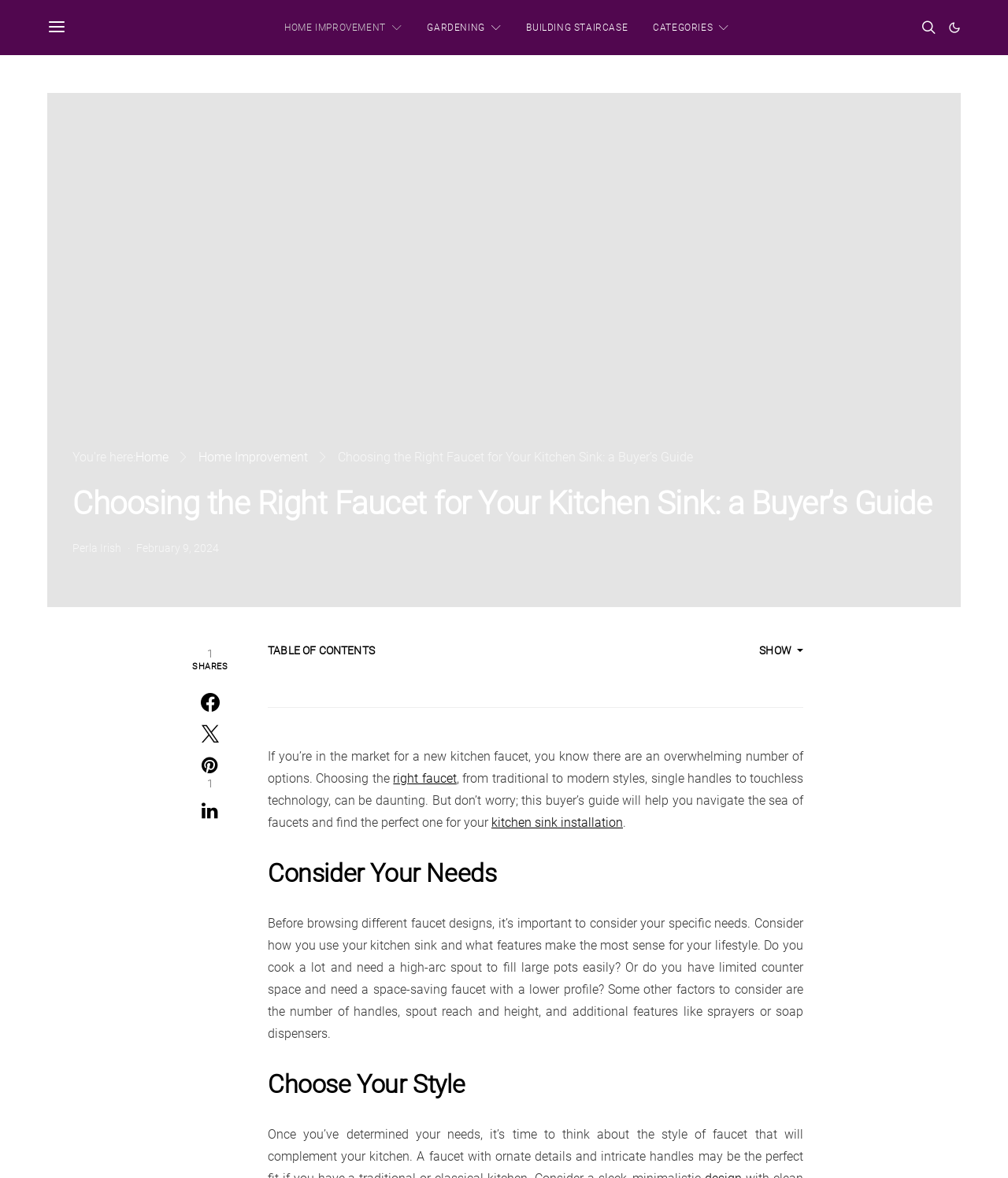Kindly respond to the following question with a single word or a brief phrase: 
What is the main topic of this buyer's guide?

Kitchen faucet